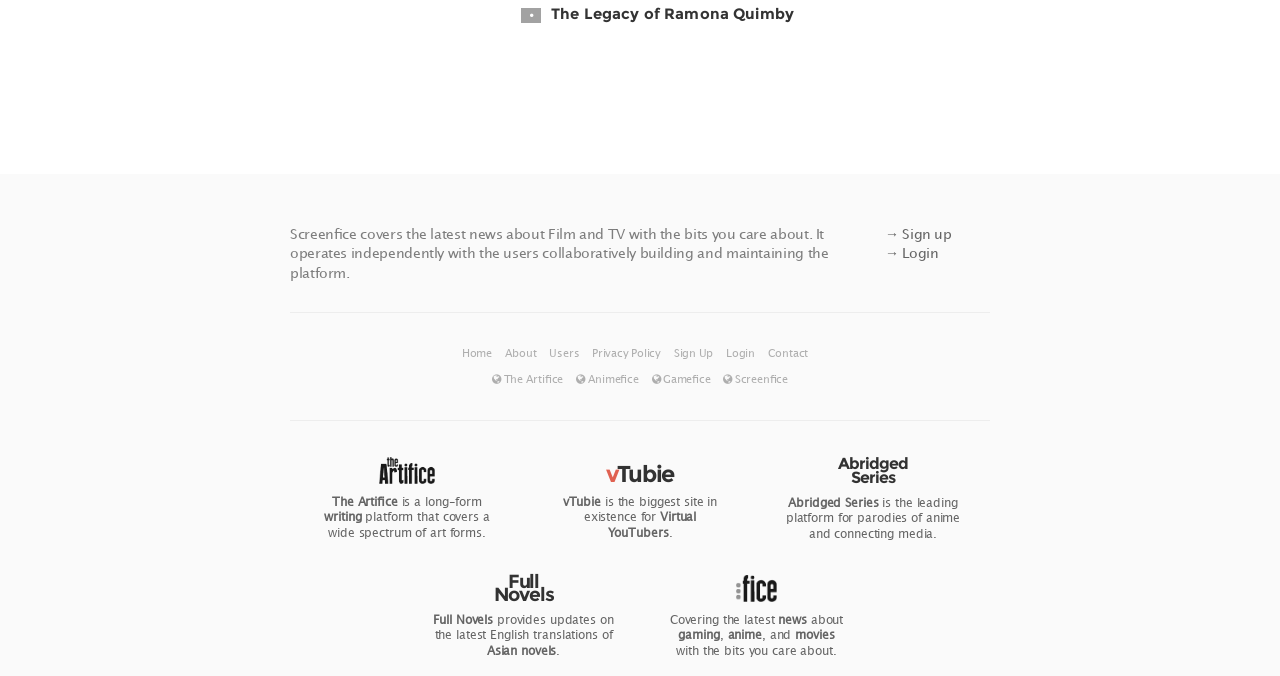Show the bounding box coordinates of the element that should be clicked to complete the task: "Visit The Artifice".

[0.296, 0.691, 0.34, 0.722]